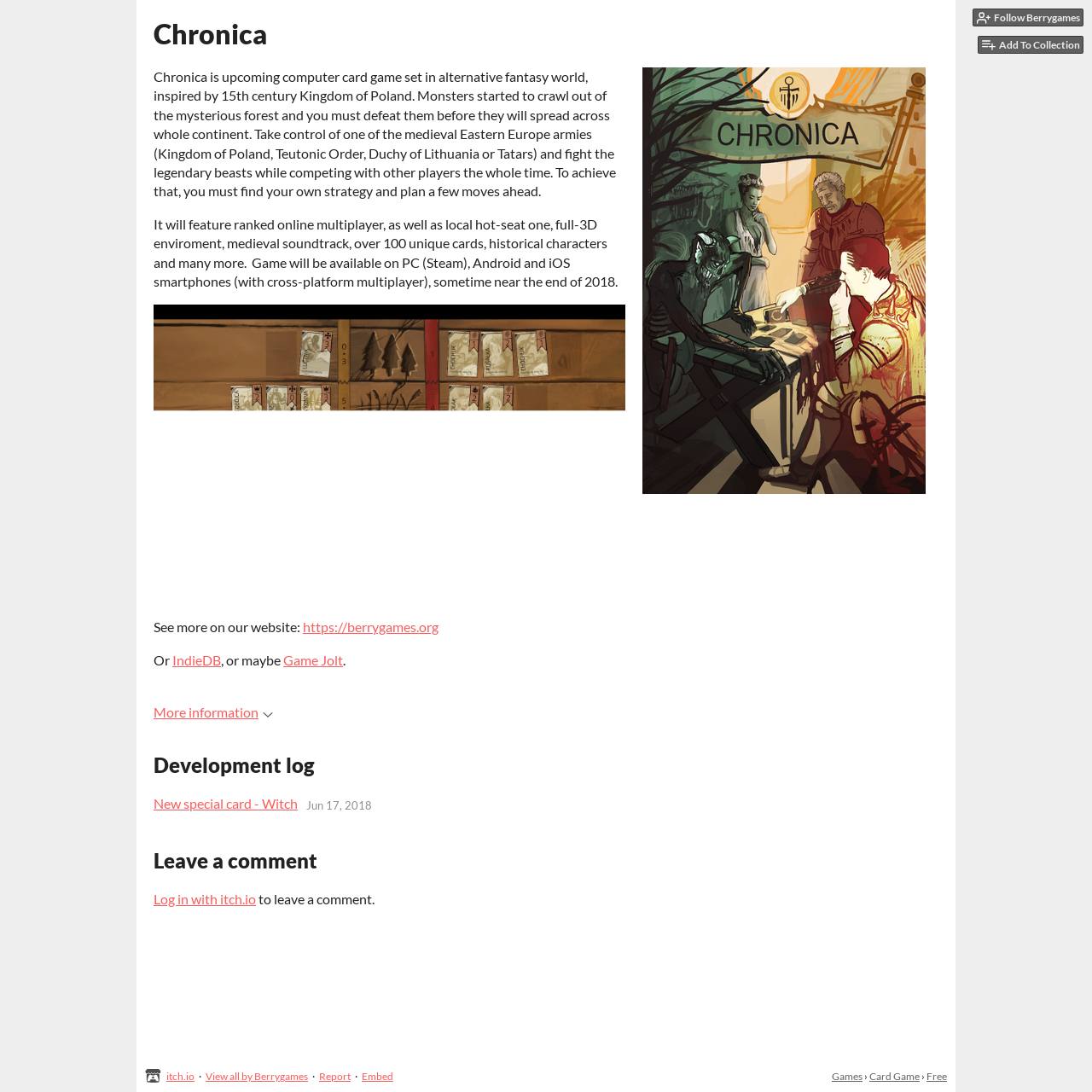Please examine the image and answer the question with a detailed explanation:
What is the name of the upcoming computer card game?

The name of the game is mentioned in the heading 'Chronica' and also in the description of the game, which states 'Chronica is an upcoming computer card game set in an alternative fantasy world...'.